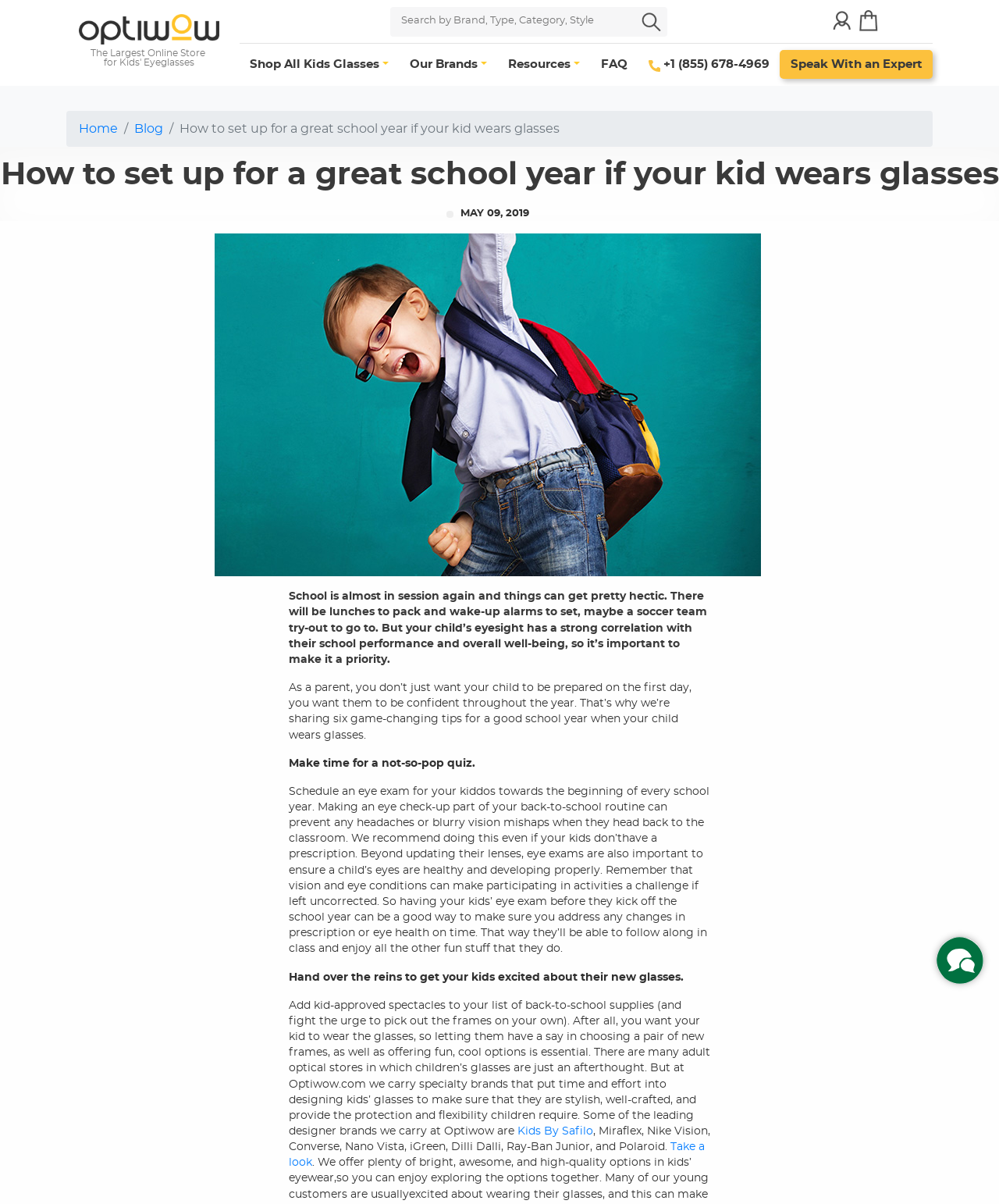What is the text of the first link on the webpage?
Look at the image and respond with a one-word or short phrase answer.

The Largest Online Store for Kids' Eyeglasses